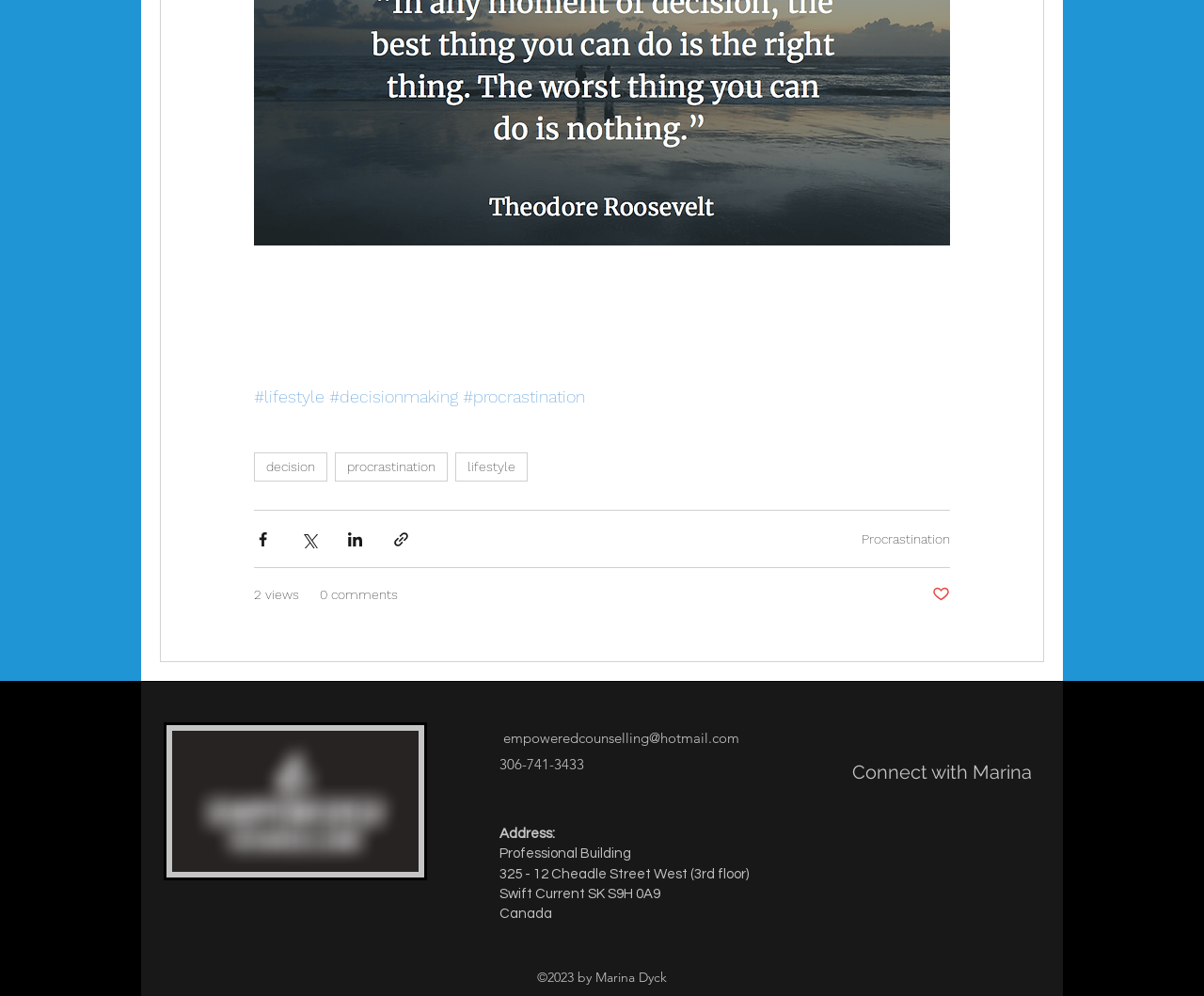Highlight the bounding box coordinates of the element you need to click to perform the following instruction: "View the 'Procrastination' article."

[0.716, 0.533, 0.789, 0.548]